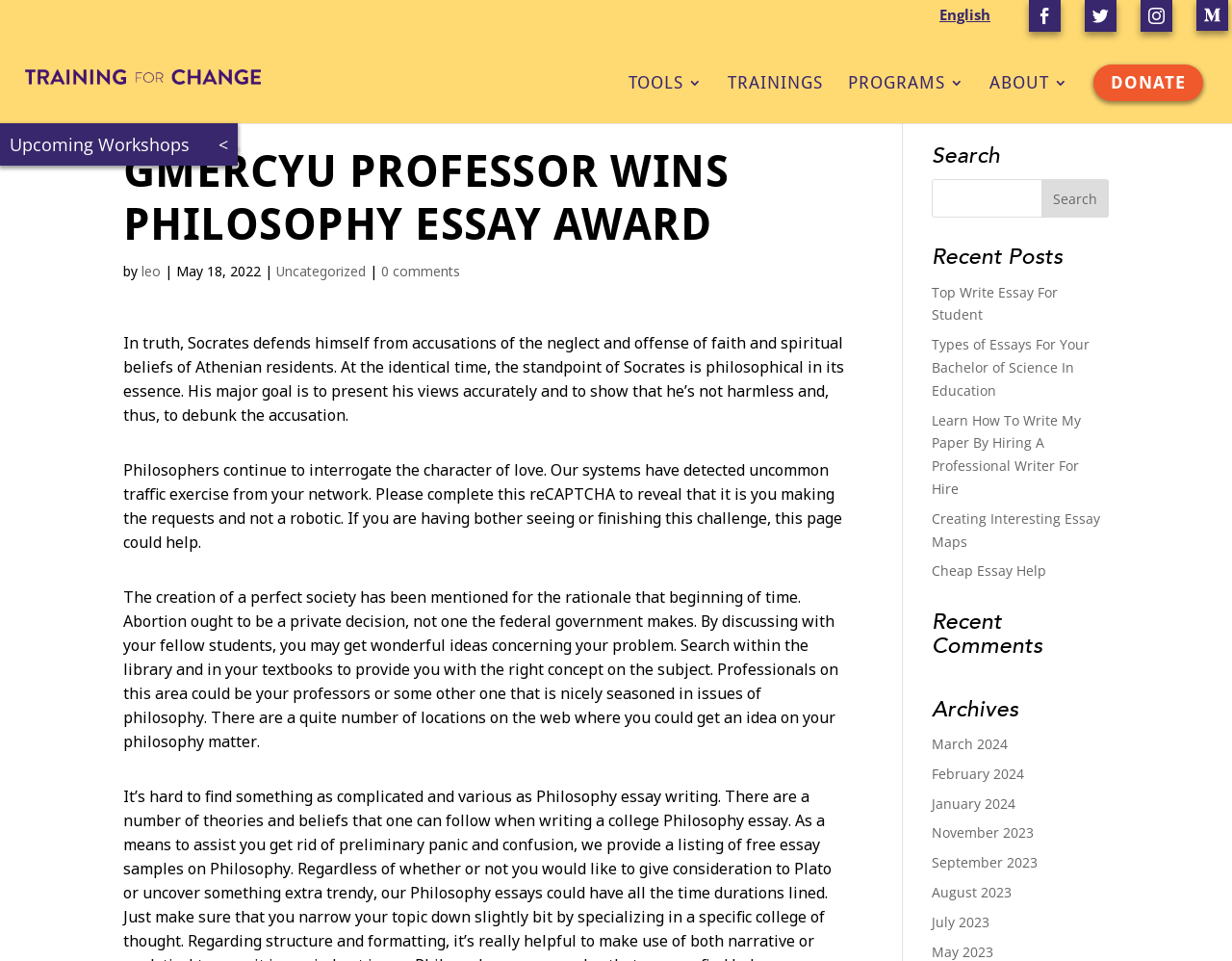Ascertain the bounding box coordinates for the UI element detailed here: "November 2023". The coordinates should be provided as [left, top, right, bottom] with each value being a float between 0 and 1.

[0.756, 0.857, 0.839, 0.876]